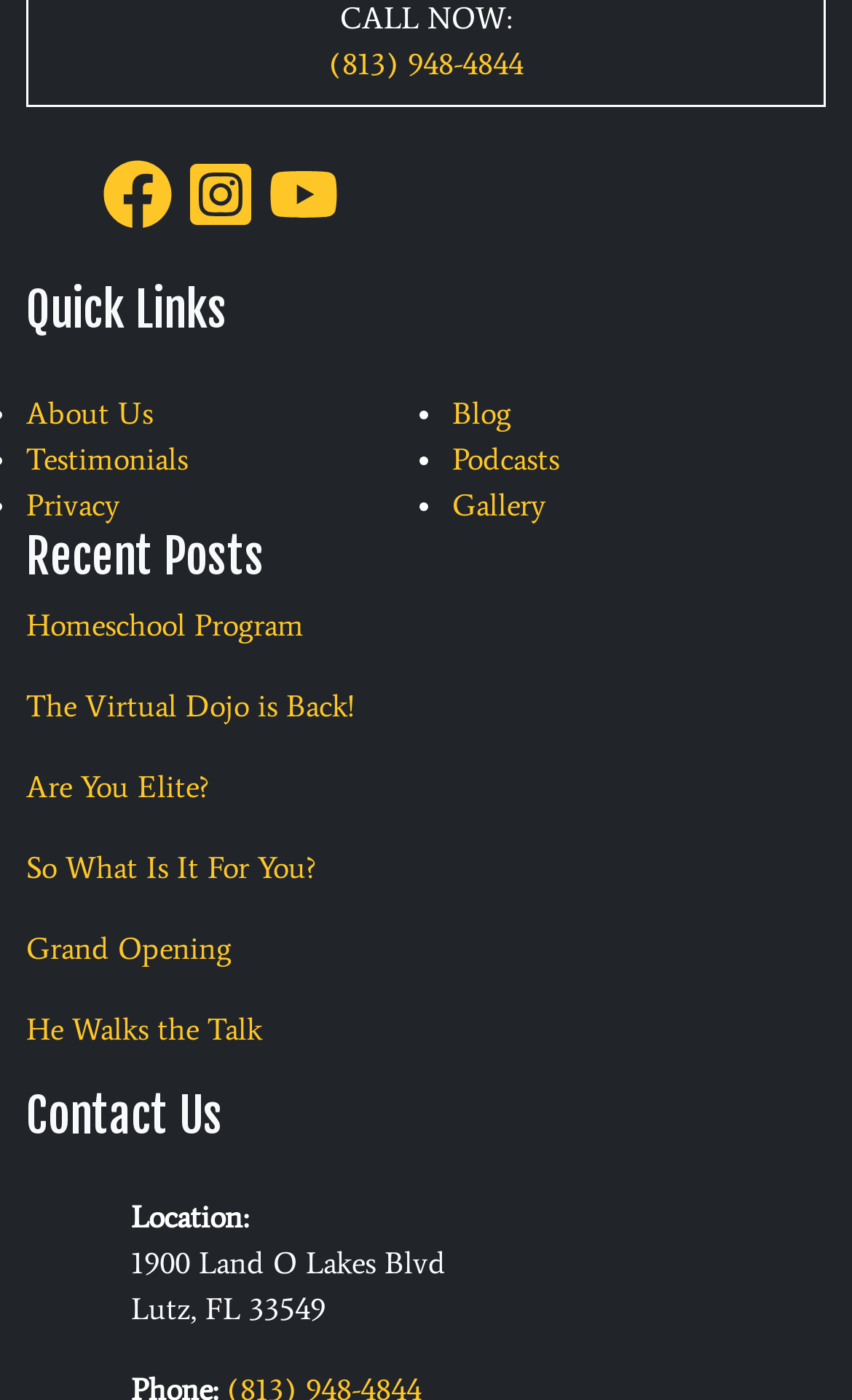Can you find the bounding box coordinates for the element to click on to achieve the instruction: "Call the phone number"?

[0.386, 0.032, 0.614, 0.059]